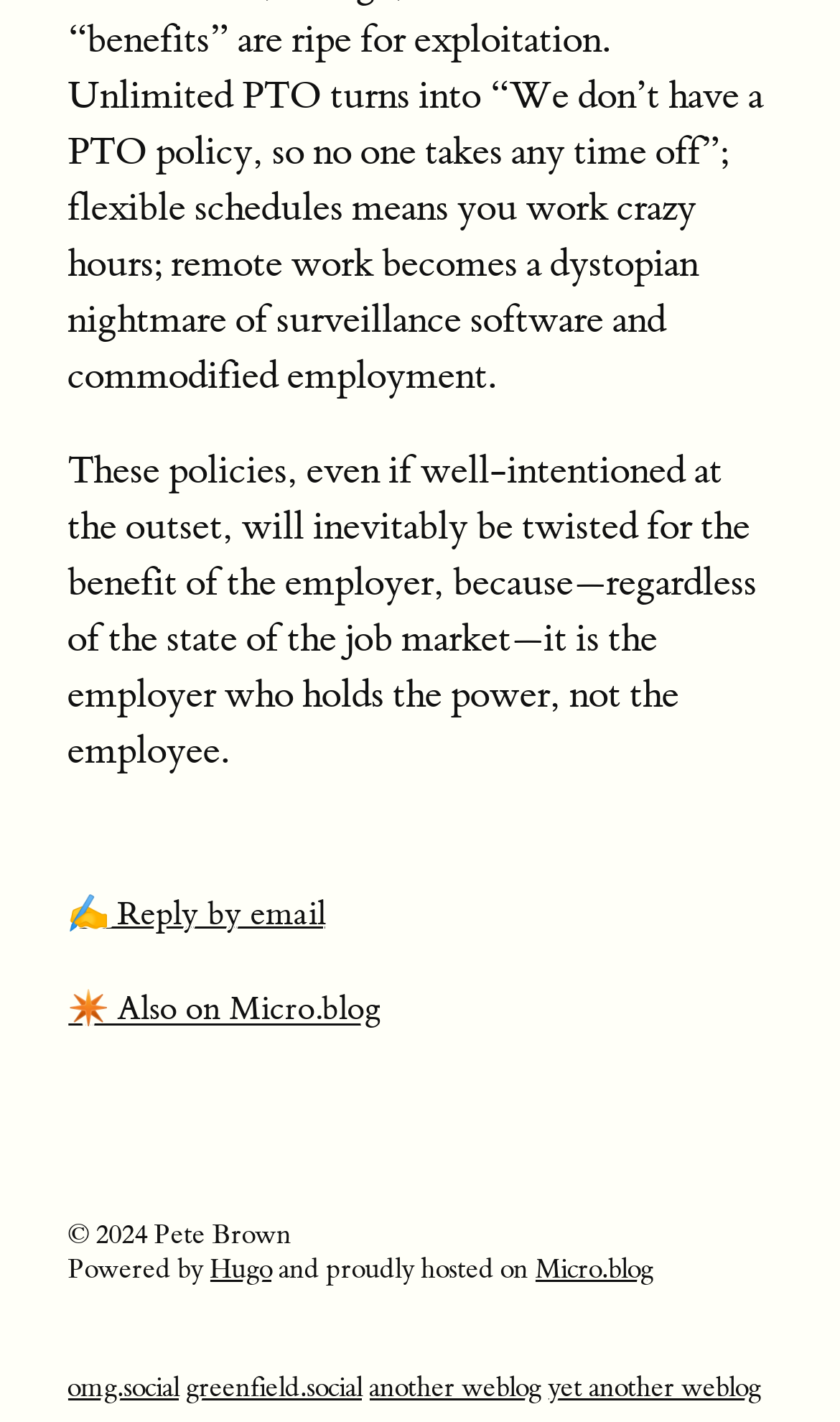What is the name of the platform that hosts the webpage?
Using the image, give a concise answer in the form of a single word or short phrase.

Micro.blog